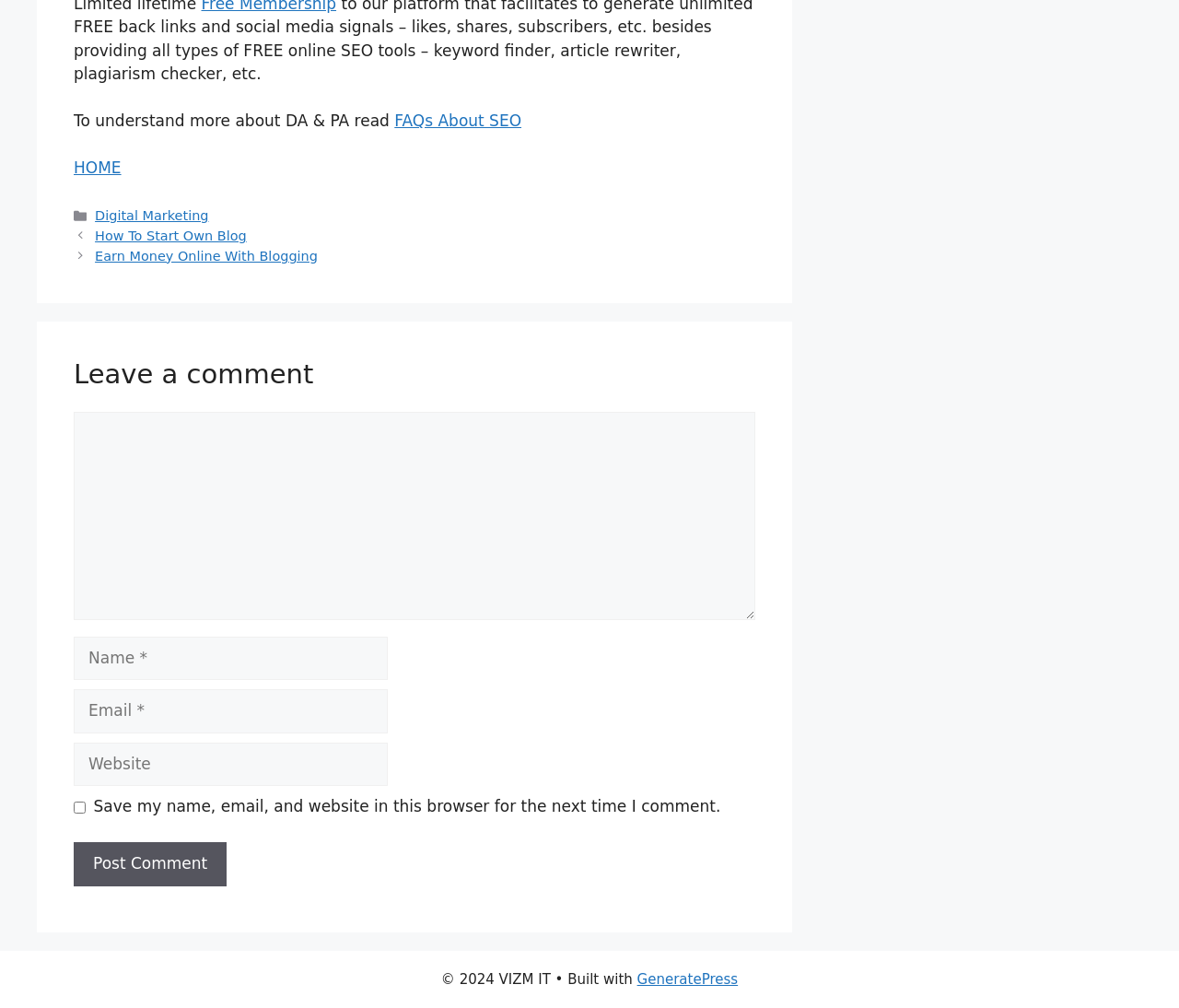What is the footer section about?
Refer to the image and give a detailed response to the question.

The footer section contains a 'Categories' label and a 'Posts' navigation menu, which suggests that it provides links to different categories and posts on the website.